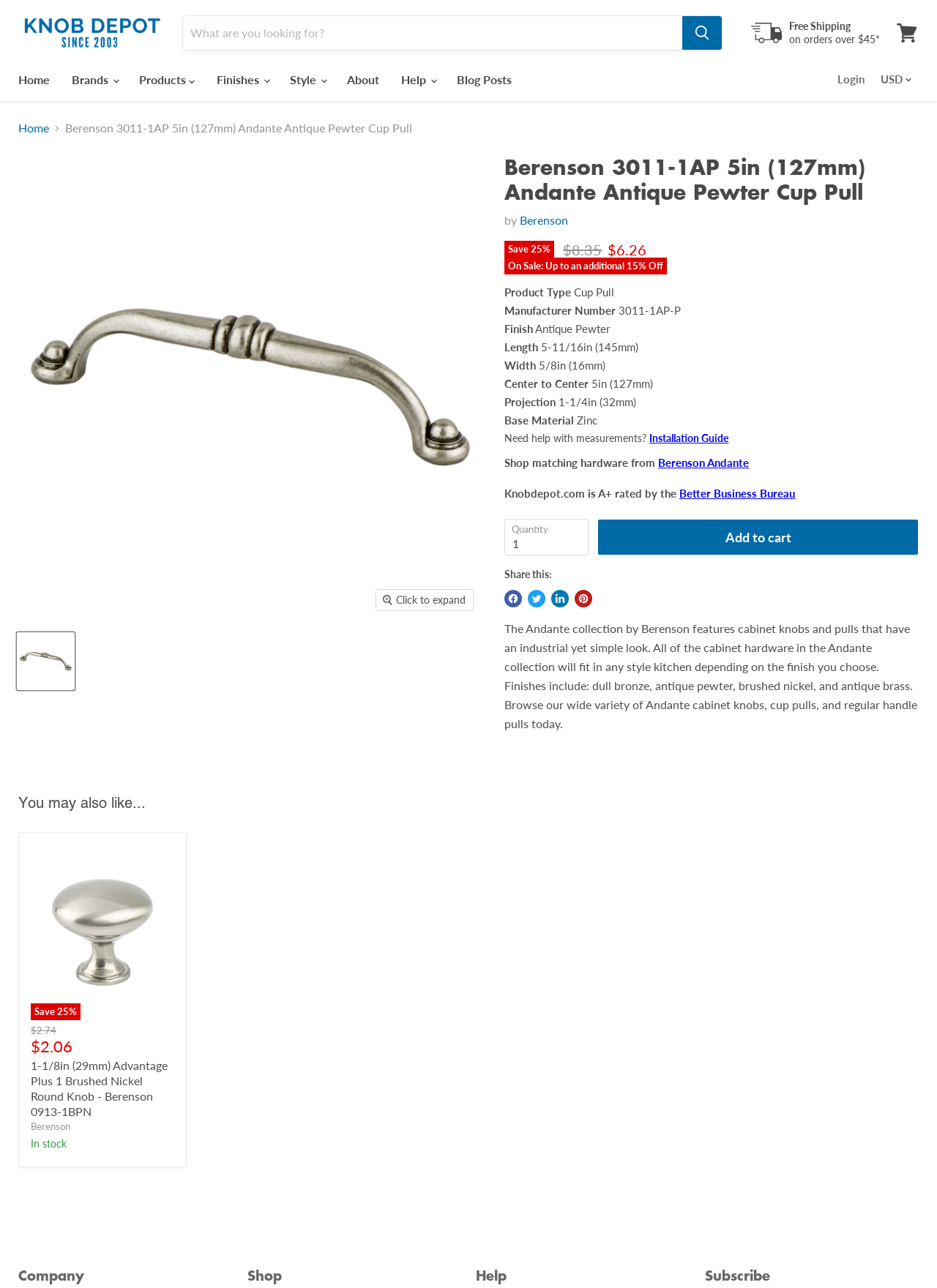Summarize the webpage with a detailed and informative caption.

This webpage is about a product, specifically a cabinet hardware item called Berenson 3011-1AP 5in (127mm) Andante Antique Pewter Cup Pull. At the top of the page, there is a navigation menu with links to the home page, main menu, and login. Below the navigation menu, there is a search bar with a search button and a link to view the cart.

On the left side of the page, there is a main menu with links to different categories, including Home, Brands, Products, Finishes, Style, About, Blog Posts, and Help. On the right side of the page, there is a section with links to free shipping, a translation dropdown, and a login link.

The main content of the page is divided into two sections. The top section has a breadcrumb navigation with links to the home page and the product category. Below the breadcrumb navigation, there is a product image with a button to expand the image. Next to the image, there is a product description with the product name, manufacturer, and price information.

The bottom section of the main content has a detailed product description with specifications, including product type, manufacturer number, finish, length, width, center to center, projection, and base material. There are also links to an installation guide and a matching hardware collection. Additionally, there is a section with customer reviews and ratings.

At the bottom of the page, there is a call-to-action button to add the product to the cart, as well as links to share the product on social media platforms.